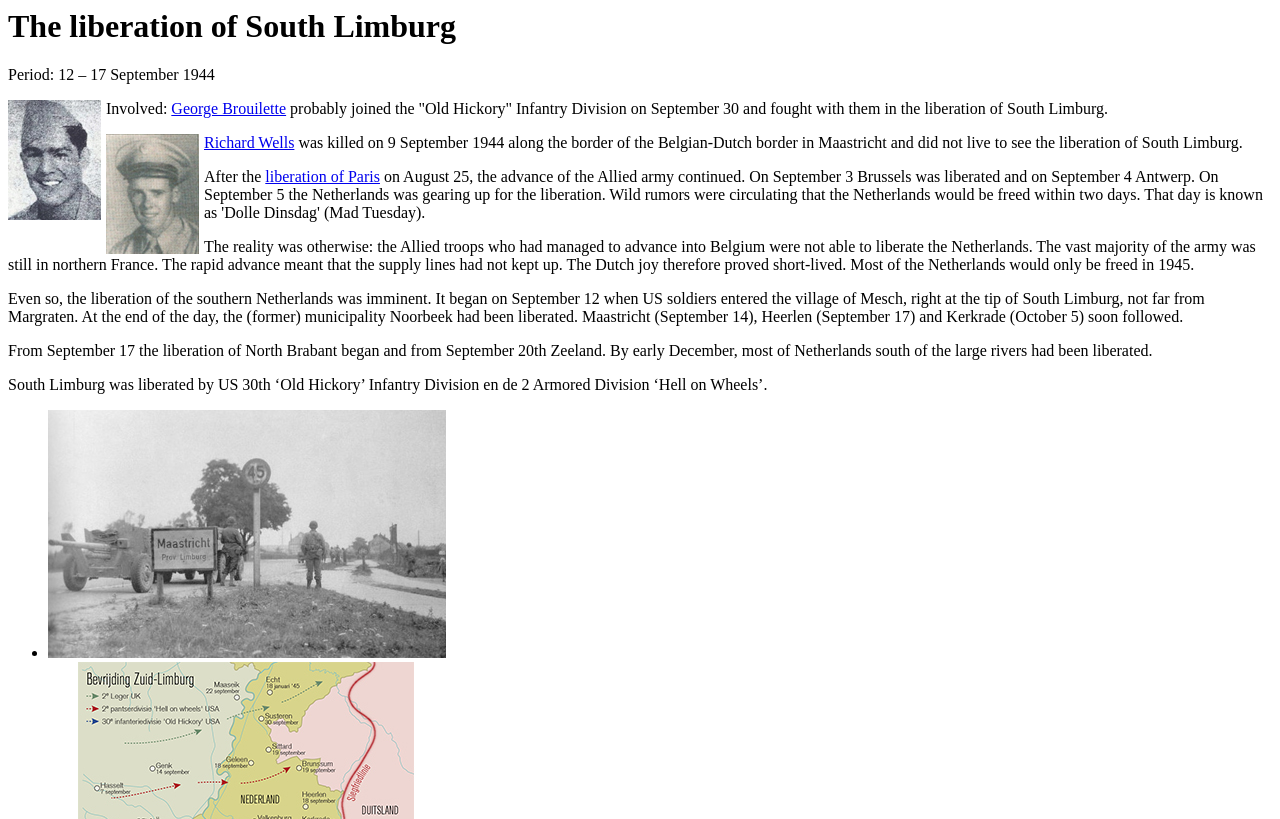What was the name of the armored division involved in the liberation?
Please provide a single word or phrase as your answer based on the screenshot.

2 Armored Division ‘Hell on Wheels’